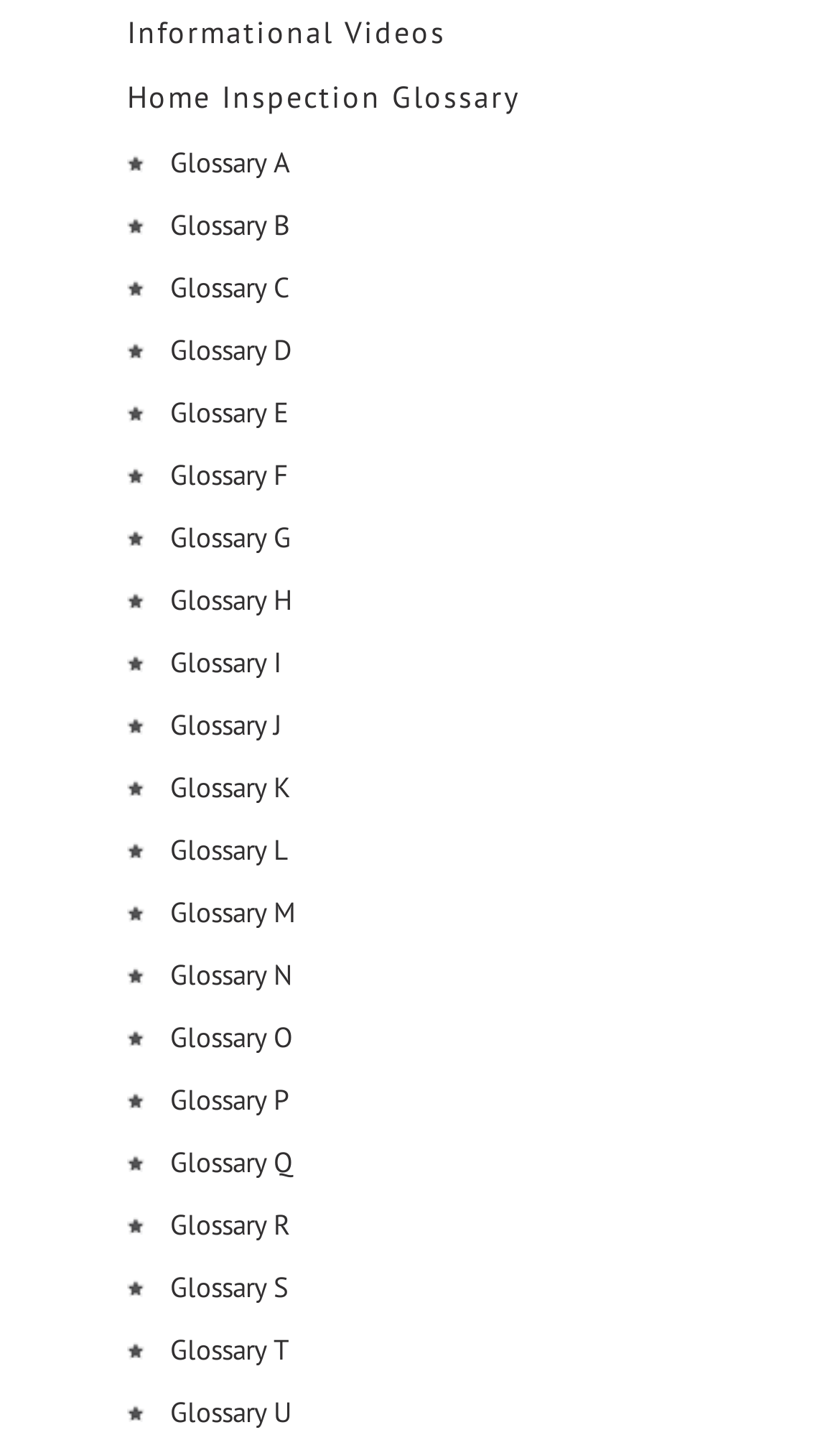What is the first informational resource?
Look at the screenshot and respond with one word or a short phrase.

Informational Videos